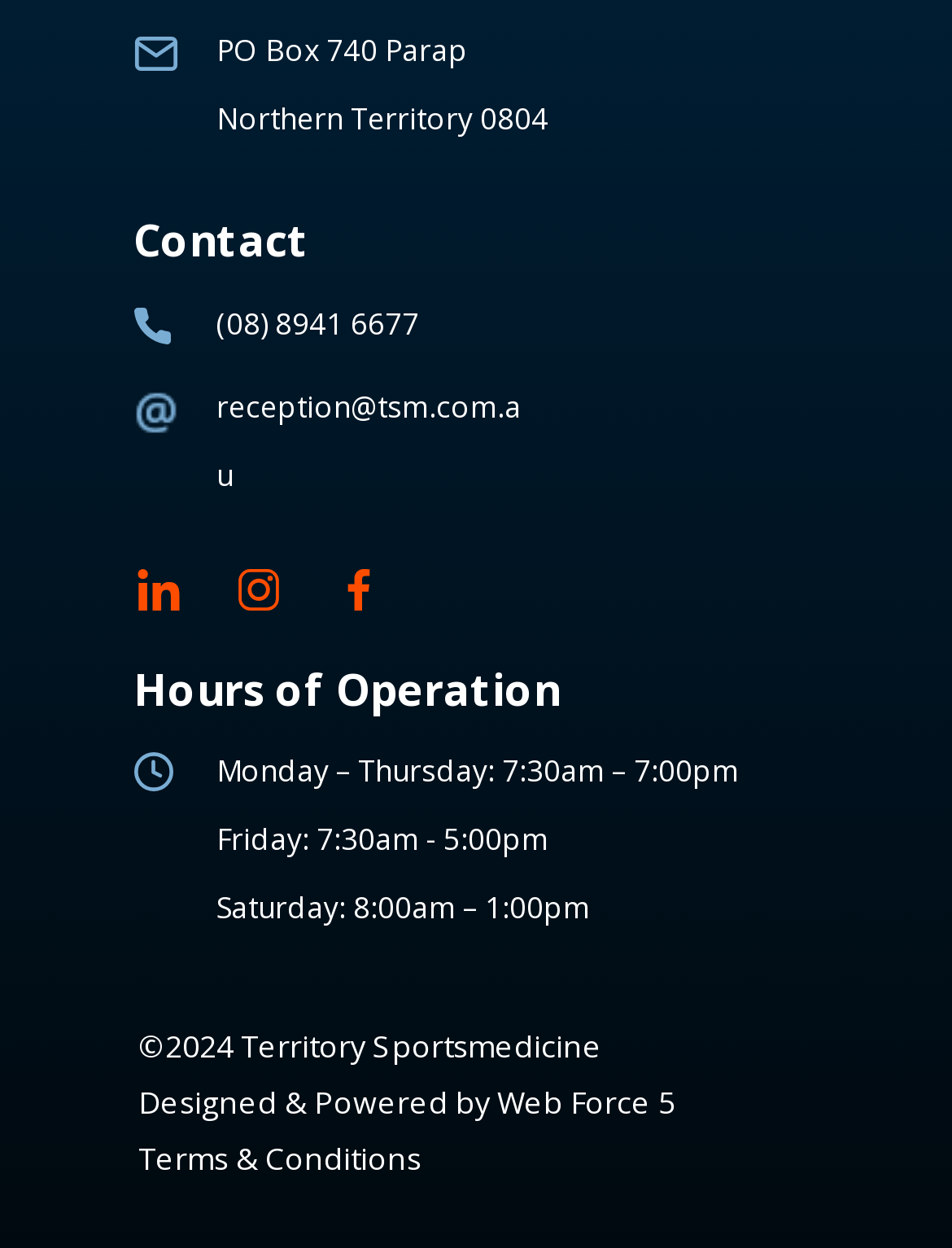Who designed the website for Territory Sportsmedicine? Refer to the image and provide a one-word or short phrase answer.

Web Force 5